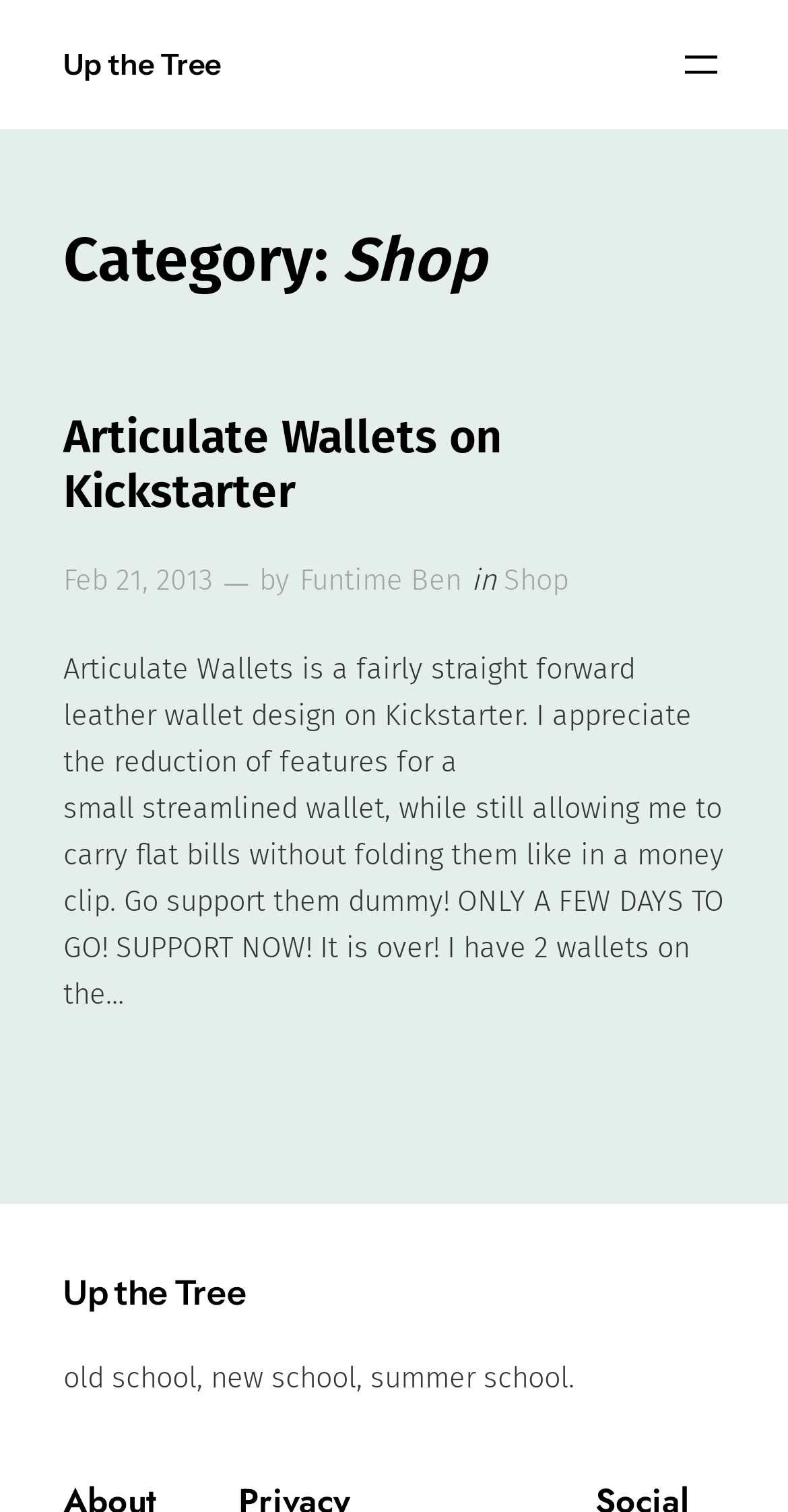Using the provided element description "Up the Tree", determine the bounding box coordinates of the UI element.

[0.08, 0.031, 0.28, 0.055]